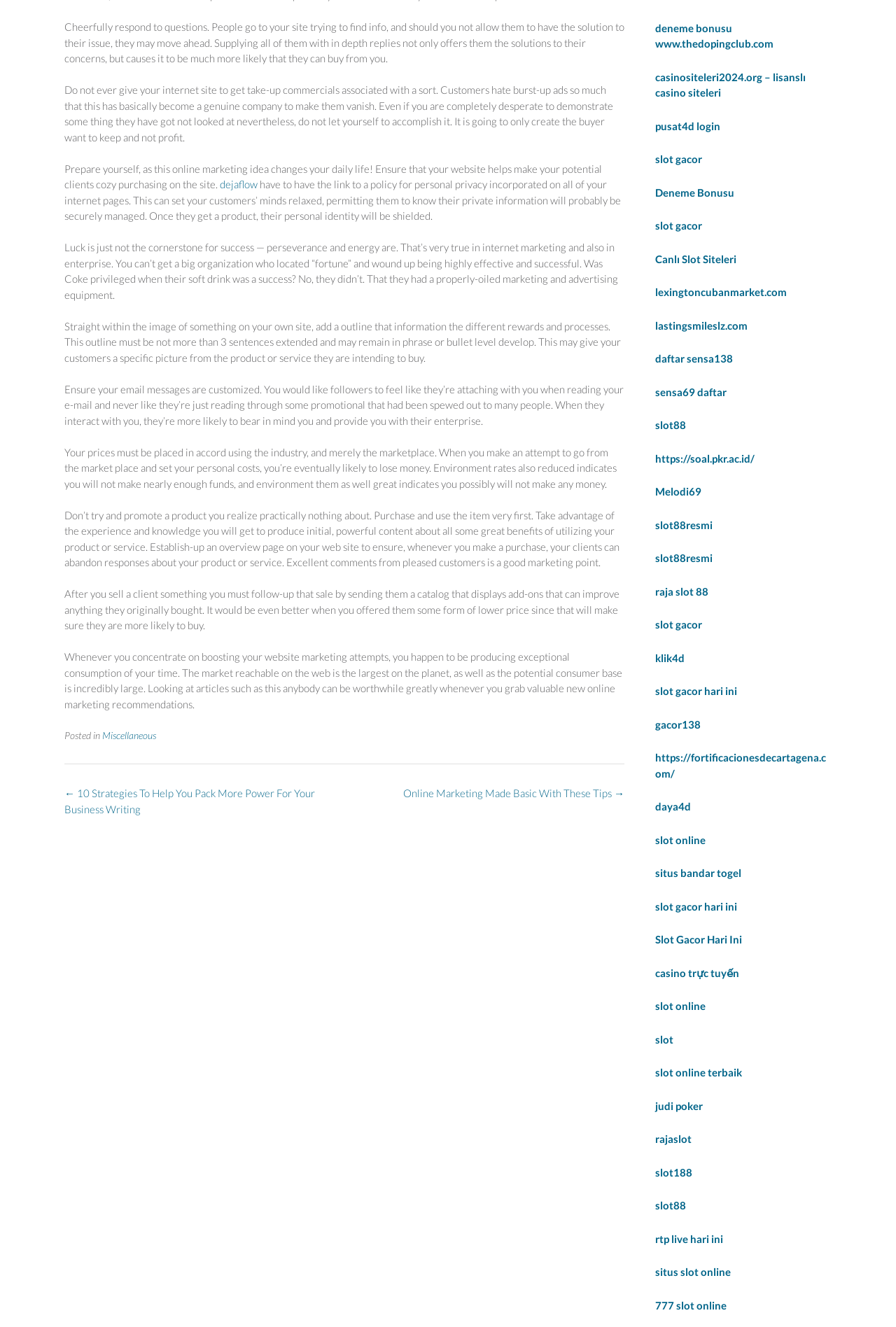Please provide the bounding box coordinate of the region that matches the element description: https://soal.pkr.ac.id/. Coordinates should be in the format (top-left x, top-left y, bottom-right x, bottom-right y) and all values should be between 0 and 1.

[0.731, 0.34, 0.842, 0.35]